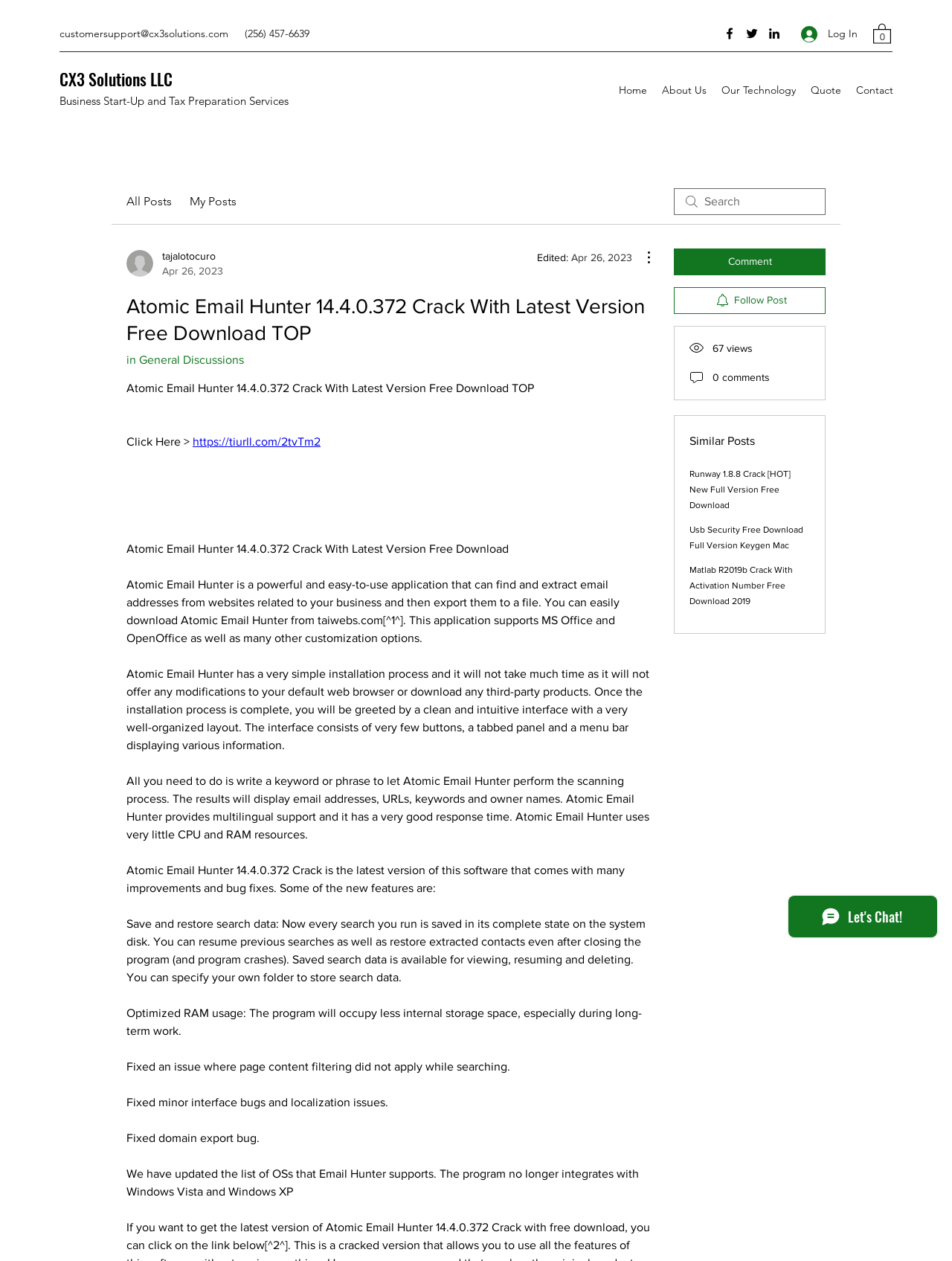Answer the following in one word or a short phrase: 
What is the function of the 'More Actions' button?

Has popup menu